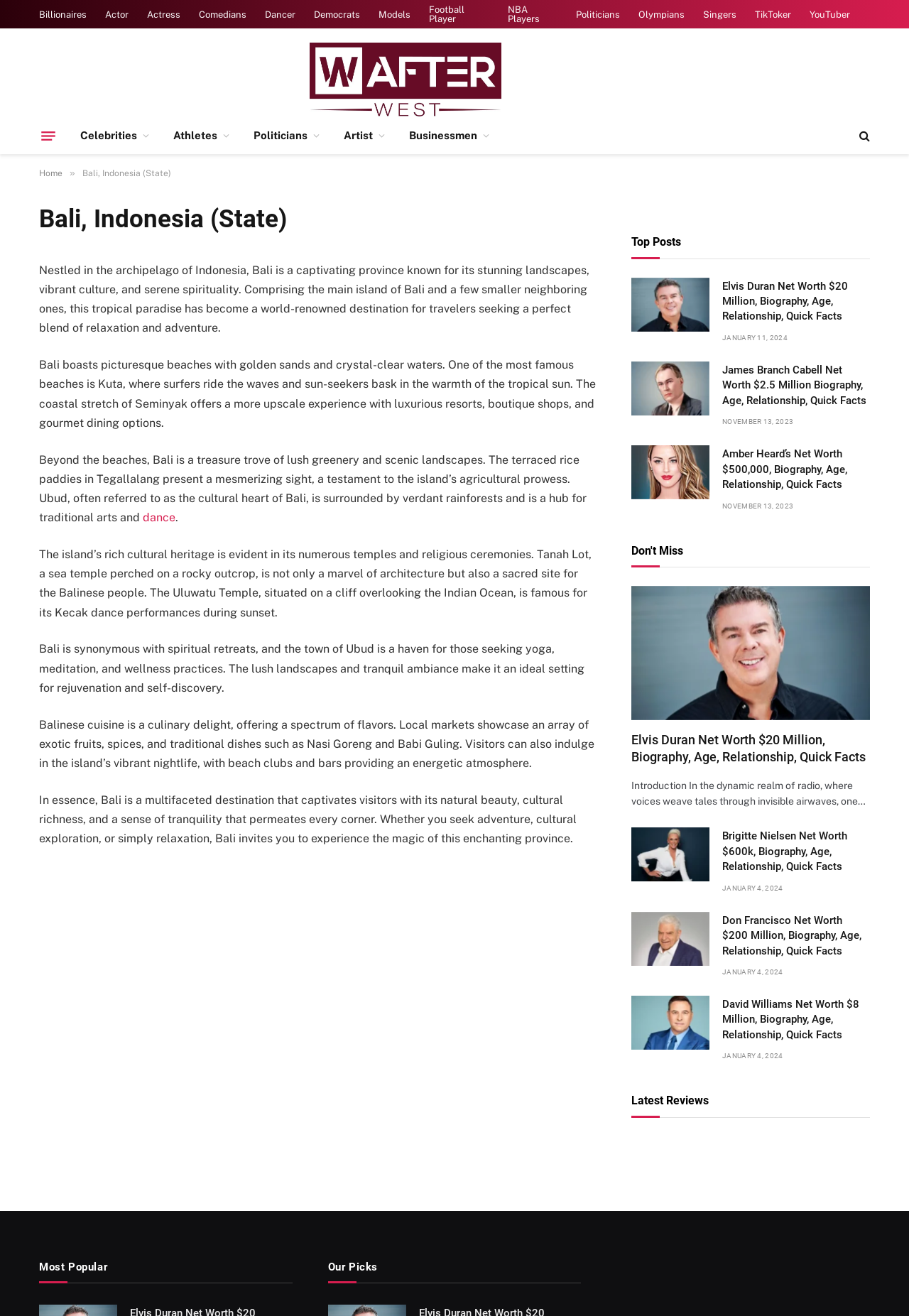What is the name of the province described?
Look at the image and respond with a single word or a short phrase.

Bali